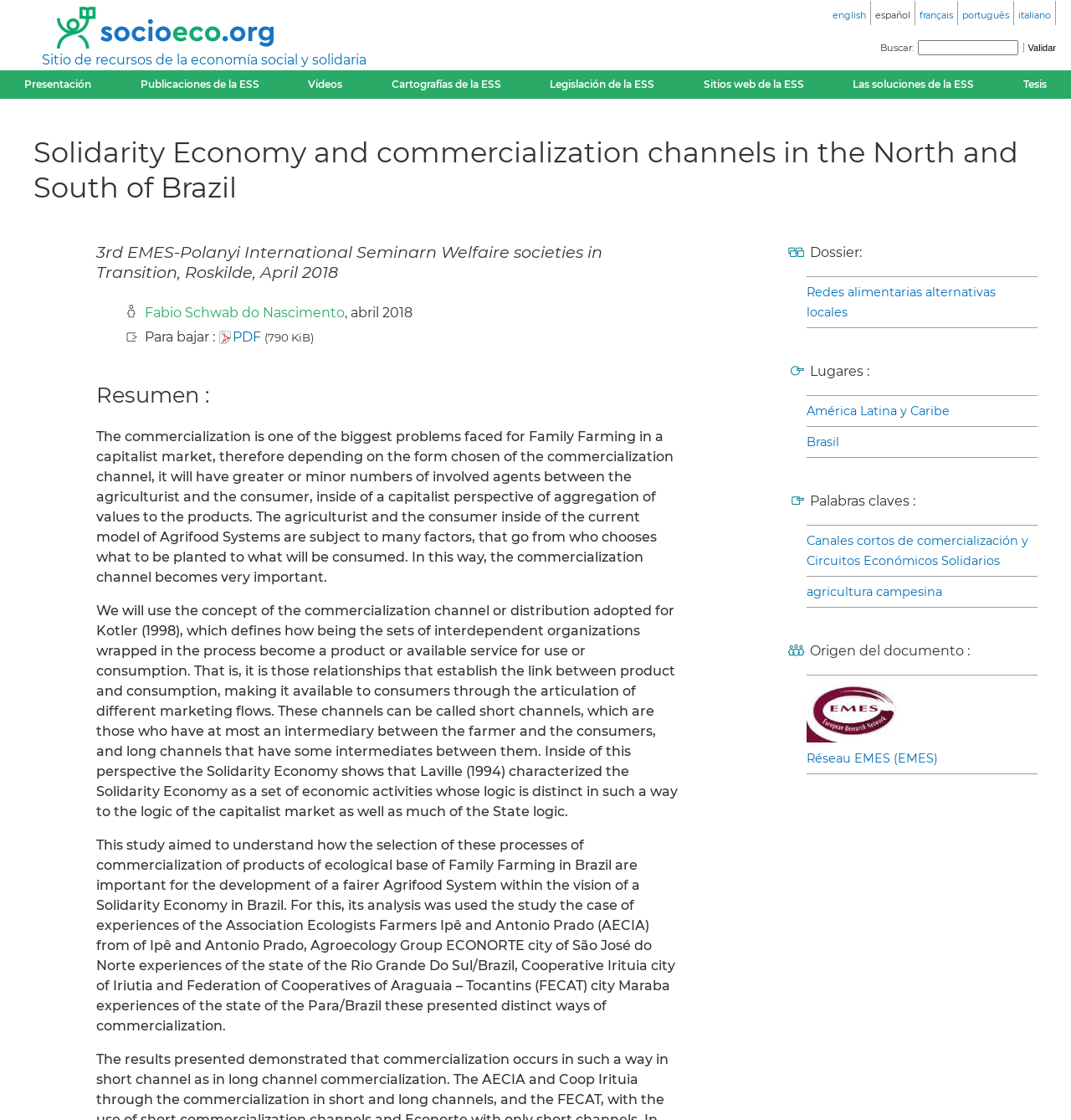Given the element description, predict the bounding box coordinates in the format (top-left x, top-left y, bottom-right x, bottom-right y). Make sure all values are between 0 and 1. Here is the element description: Sitios web de la ESS

[0.648, 0.063, 0.759, 0.088]